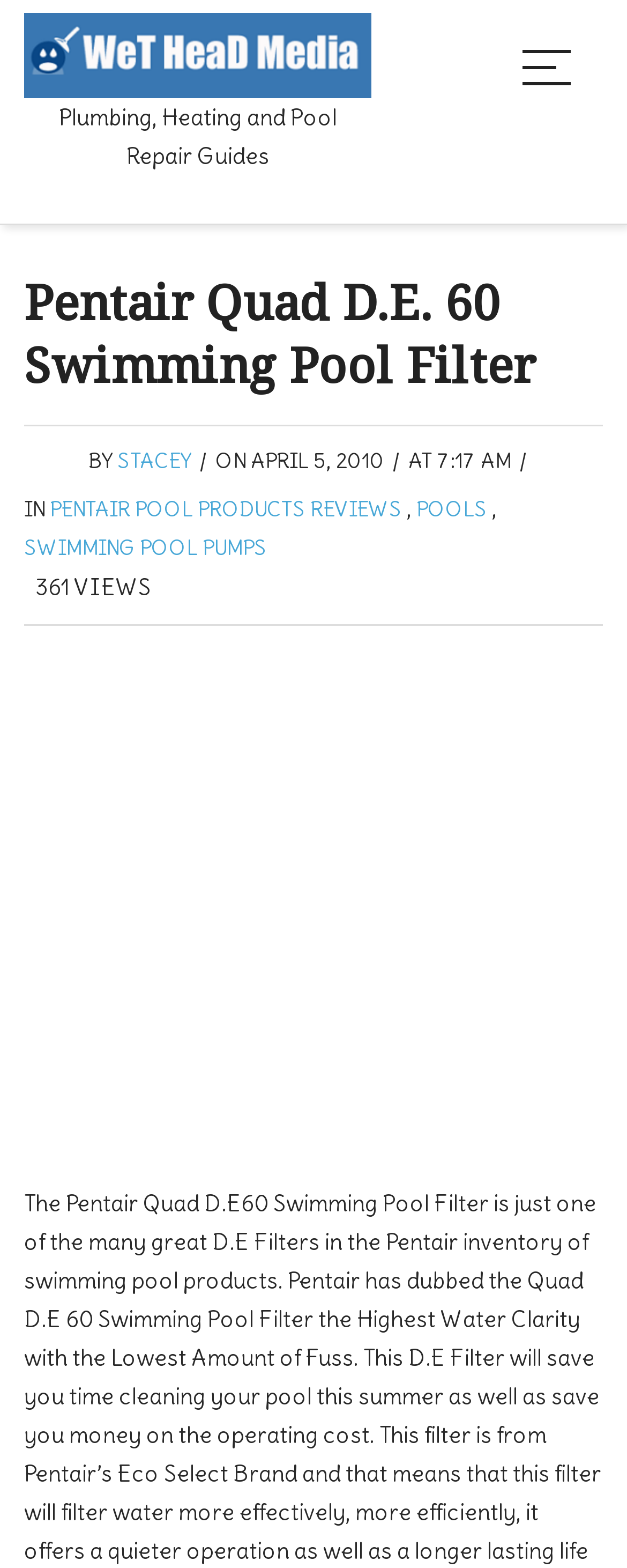What is the name of the author of this article?
Utilize the information in the image to give a detailed answer to the question.

By looking at the webpage, we can see the author's name 'STACEY' mentioned next to the date 'APRIL 5, 2010'.